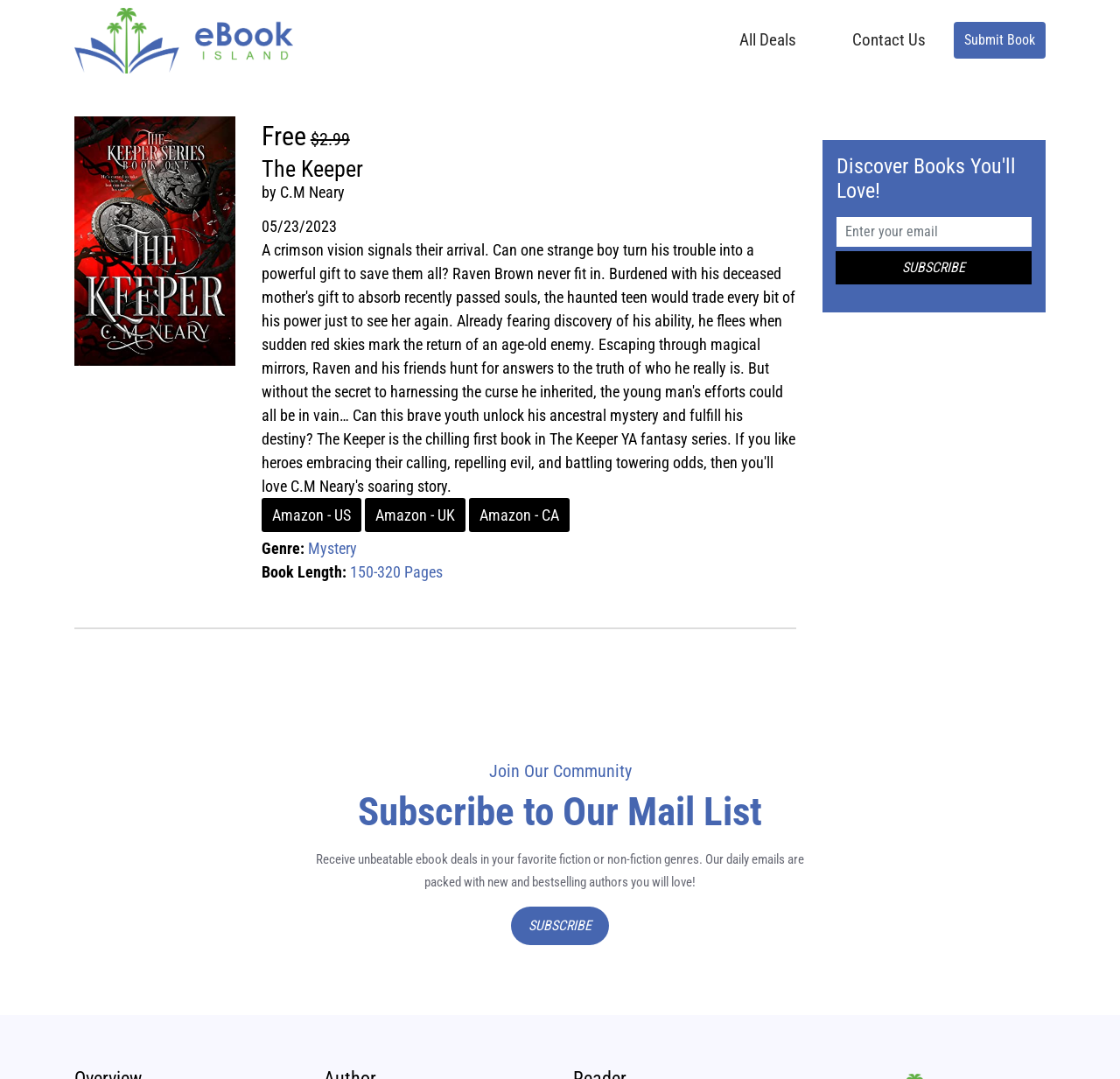Find the bounding box coordinates for the area that must be clicked to perform this action: "Submit a book".

[0.852, 0.02, 0.934, 0.055]